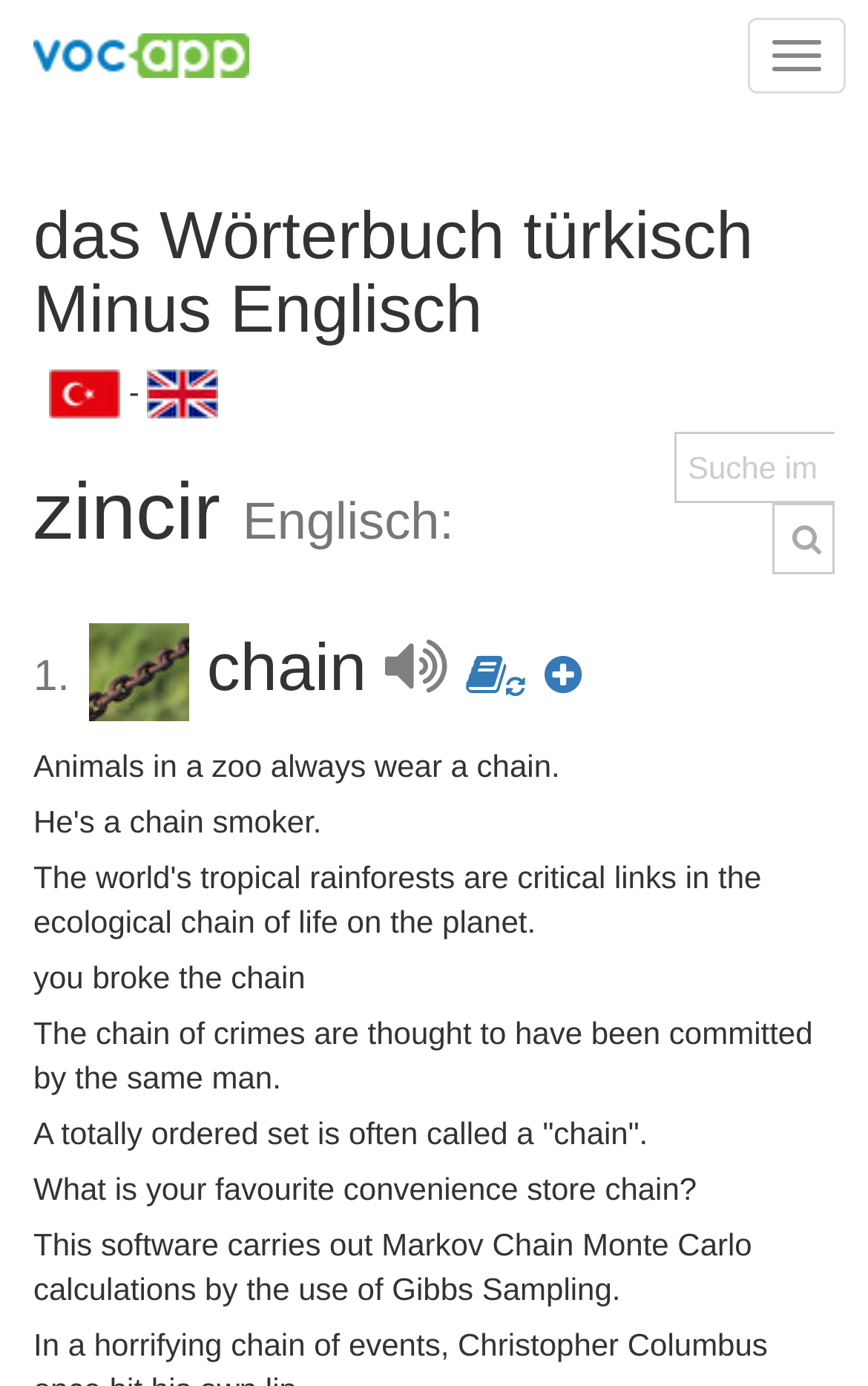Determine the bounding box coordinates for the UI element described. Format the coordinates as (top-left x, top-left y, bottom-right x, bottom-right y) and ensure all values are between 0 and 1. Element description: name="phrase" placeholder="Suche im Wörterbuch"

[0.777, 0.312, 0.962, 0.363]